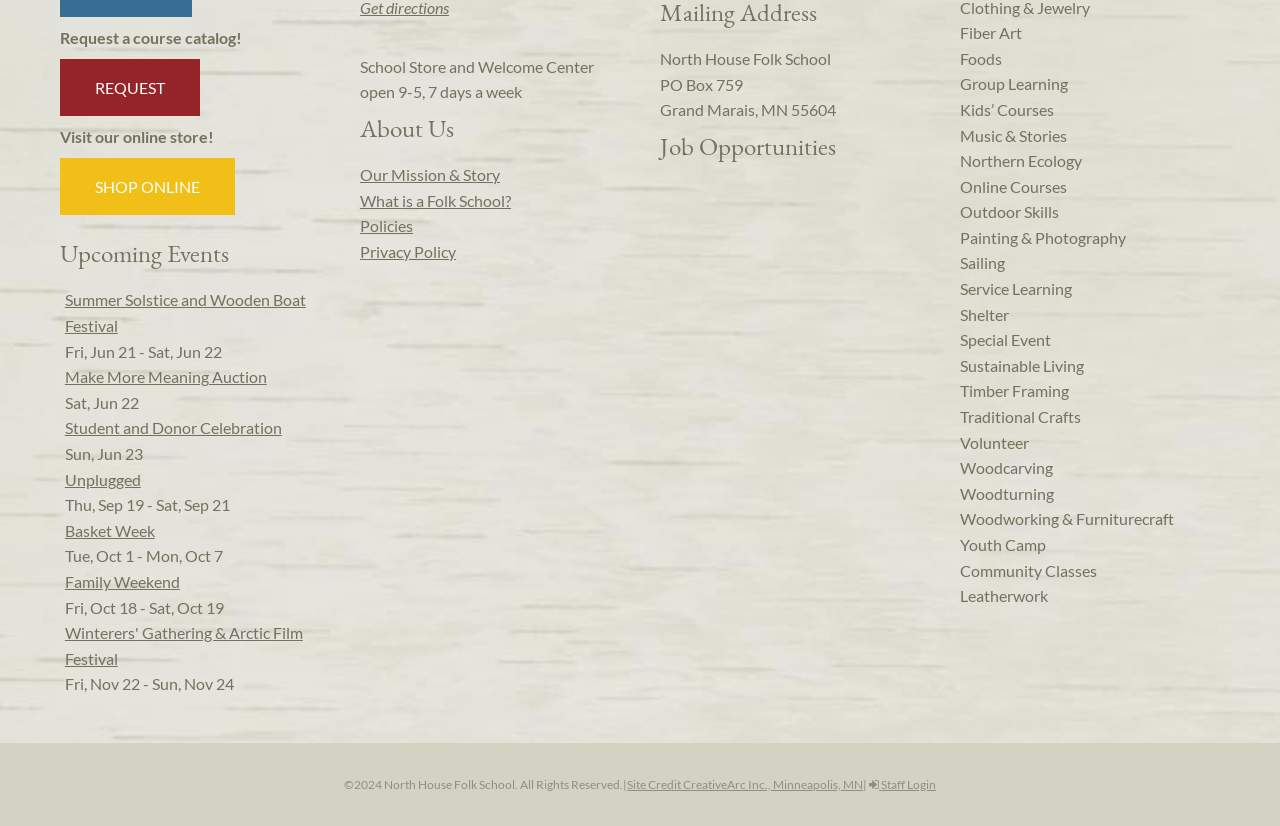Give the bounding box coordinates for the element described by: "What is a Folk School?".

[0.281, 0.231, 0.399, 0.254]